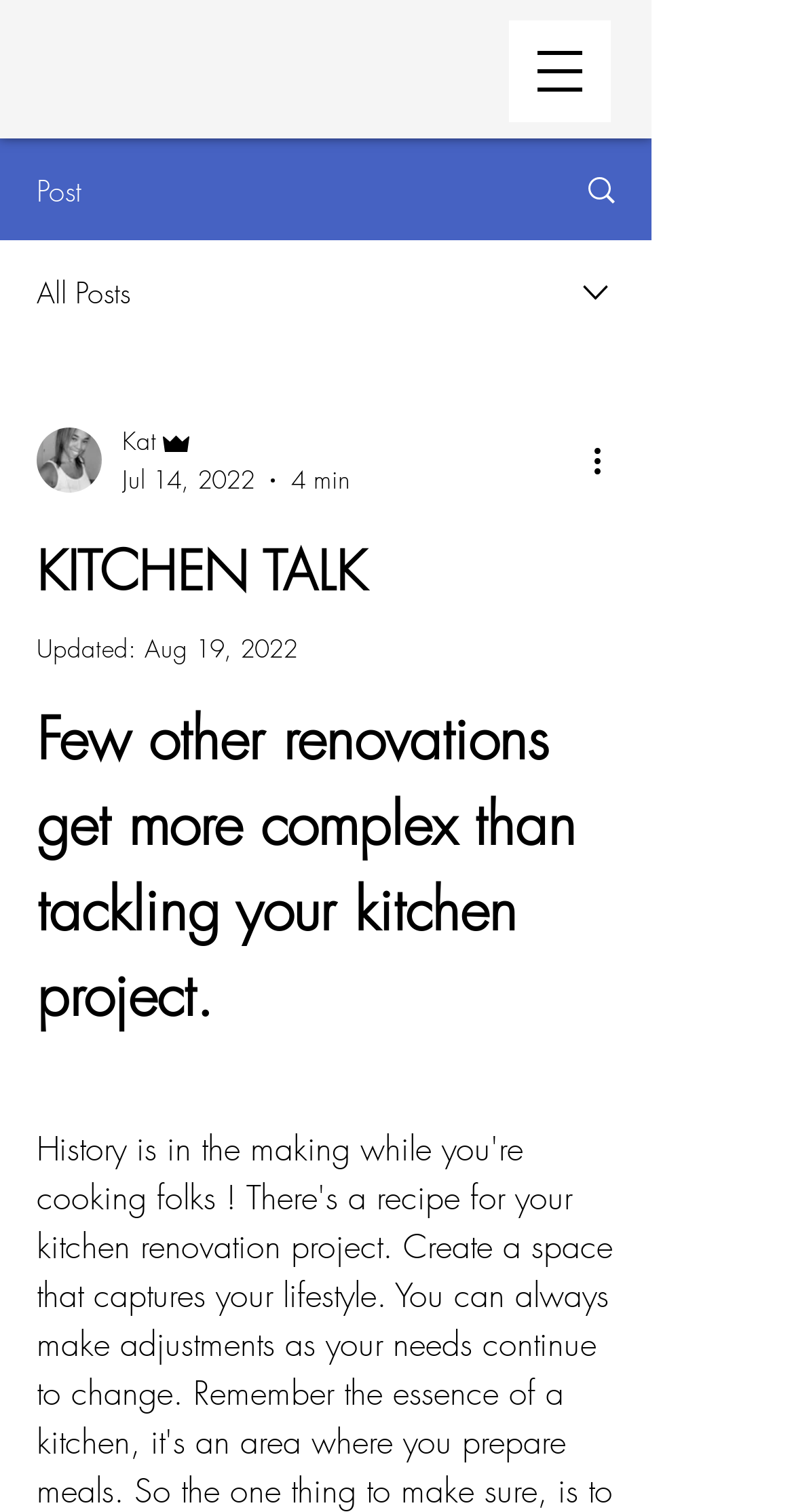Give a comprehensive overview of the webpage, including key elements.

The webpage is titled "KITCHEN TALK" and appears to be a blog or article page. At the top, there is a navigation menu button on the right side, which can be opened to reveal more options. Below this, there are two columns of content. On the left, there is a list of links, including "Post" and "All Posts", each accompanied by a small image. On the right, there is a combobox that allows users to select from a menu.

Below the combobox, there is a section that displays information about the author, including a picture, name ("Kat Admin"), and the date of the post ("Jul 14, 2022"). There is also a button labeled "More actions" with an accompanying image.

The main content of the page is a blog post, which is titled "Few other renovations get more complex than tackling your kitchen project." The post is divided into sections, with headings and paragraphs of text. There are no images within the post itself, but there are several headings and blocks of text that discuss kitchen renovation projects.

Overall, the page has a simple and organized layout, with clear headings and concise text. The use of images and icons adds visual interest and helps to break up the content.